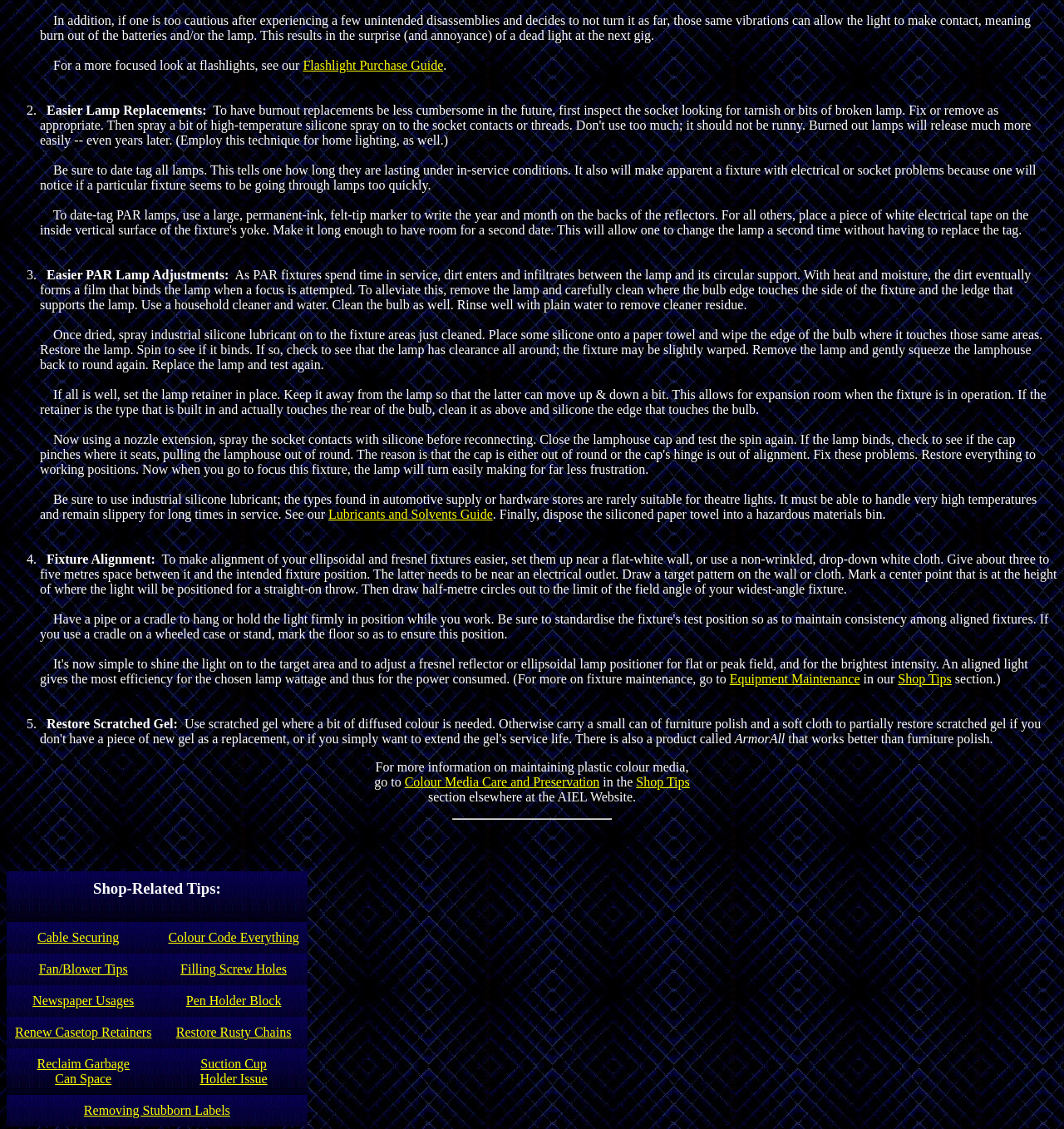Provide the bounding box coordinates of the HTML element this sentence describes: "Newspaper Usages". The bounding box coordinates consist of four float numbers between 0 and 1, i.e., [left, top, right, bottom].

[0.031, 0.88, 0.126, 0.893]